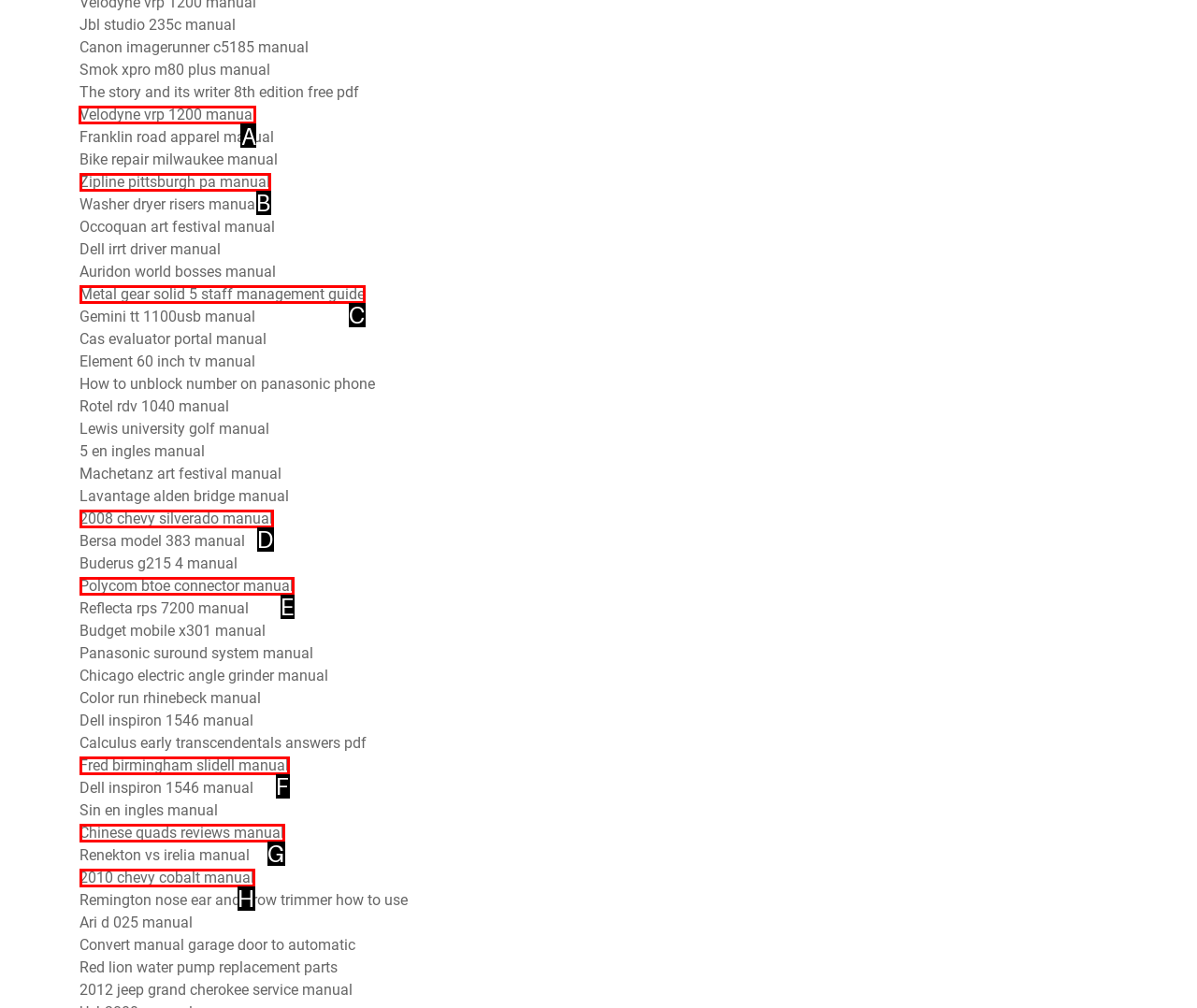To complete the instruction: Access Velodyne vrp 1200 manual, which HTML element should be clicked?
Respond with the option's letter from the provided choices.

A